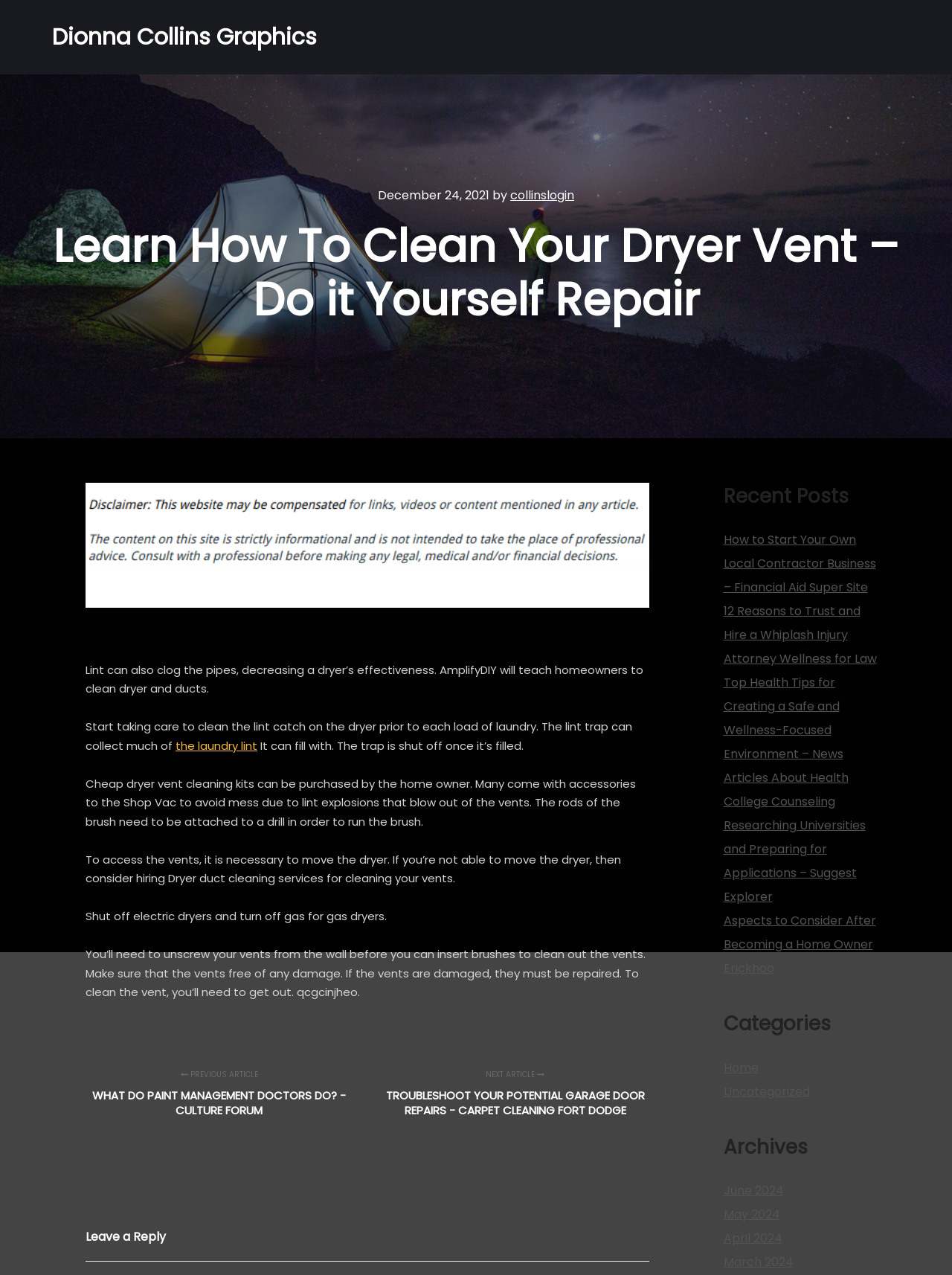Please find the bounding box coordinates for the clickable element needed to perform this instruction: "Click the link to learn about DIY repair".

[0.043, 0.172, 0.957, 0.256]